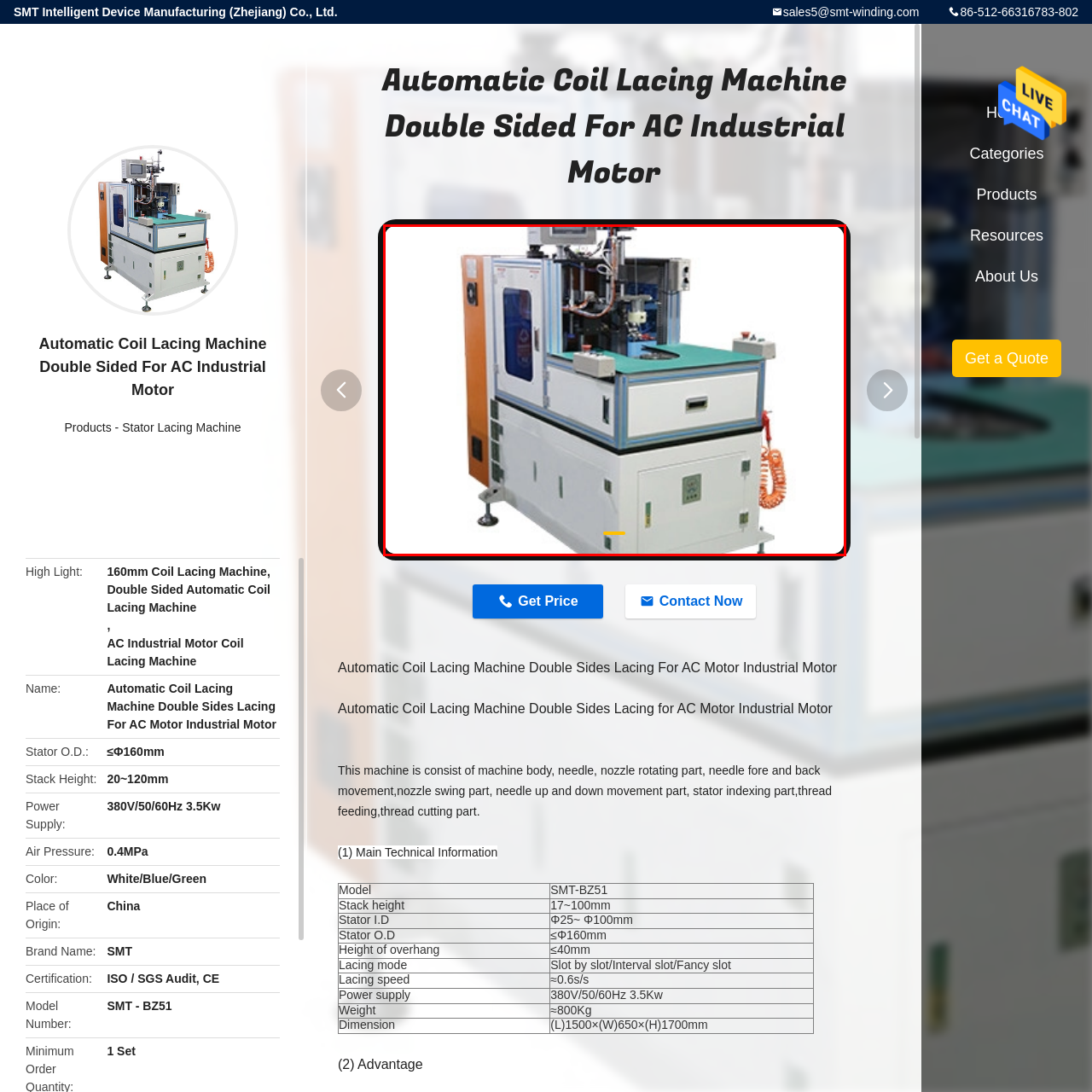What is the function of the nozzle assembly?
Carefully examine the image within the red bounding box and provide a comprehensive answer based on what you observe.

The nozzle assembly is visible at the top of the machine, and its presence suggests that it plays a role in the lacing process. It may be responsible for applying the lacing material or guiding it during the process, but the exact function is not specified in the caption.